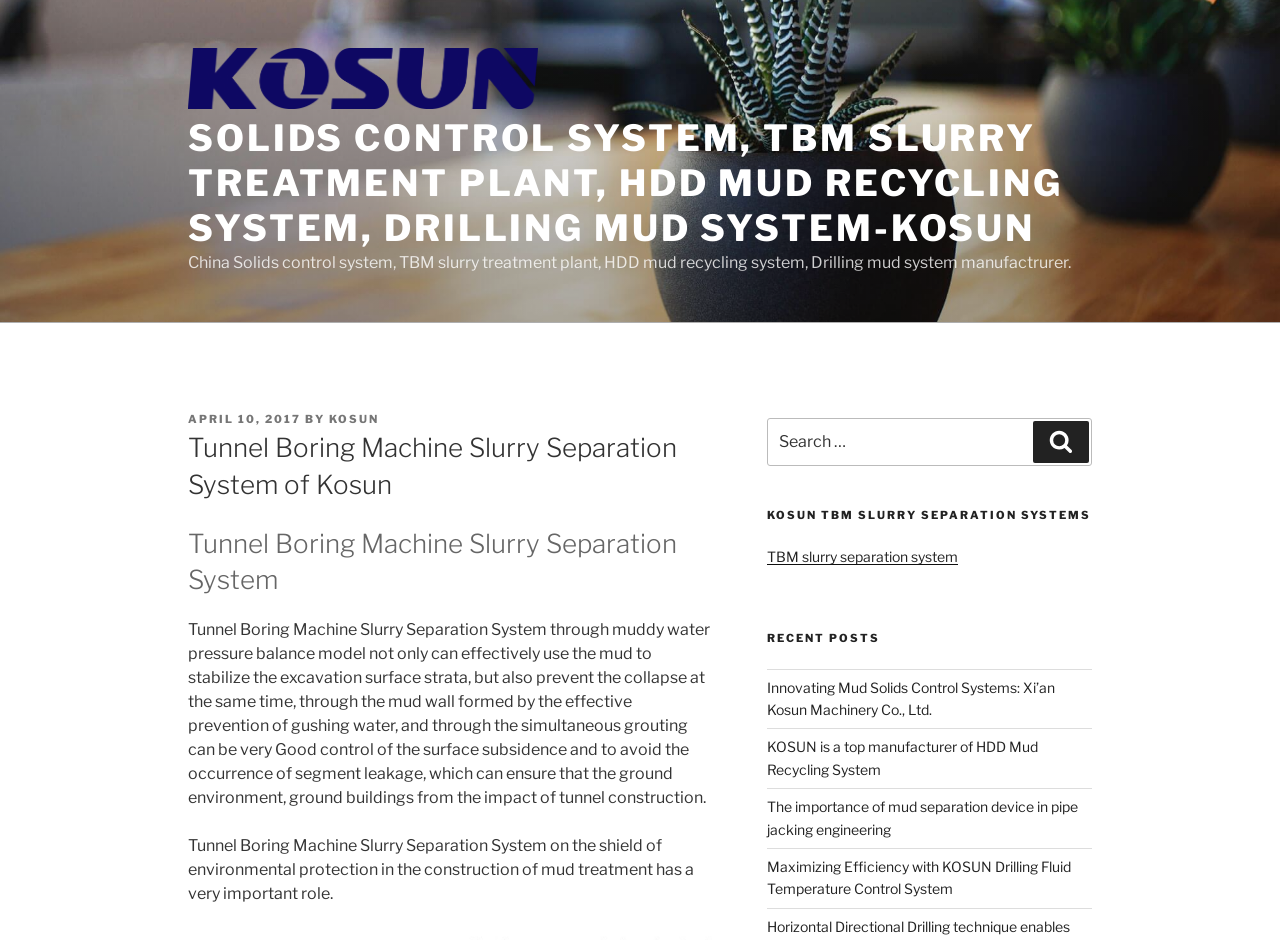Could you highlight the region that needs to be clicked to execute the instruction: "Check the date of the post"?

[0.147, 0.438, 0.235, 0.453]